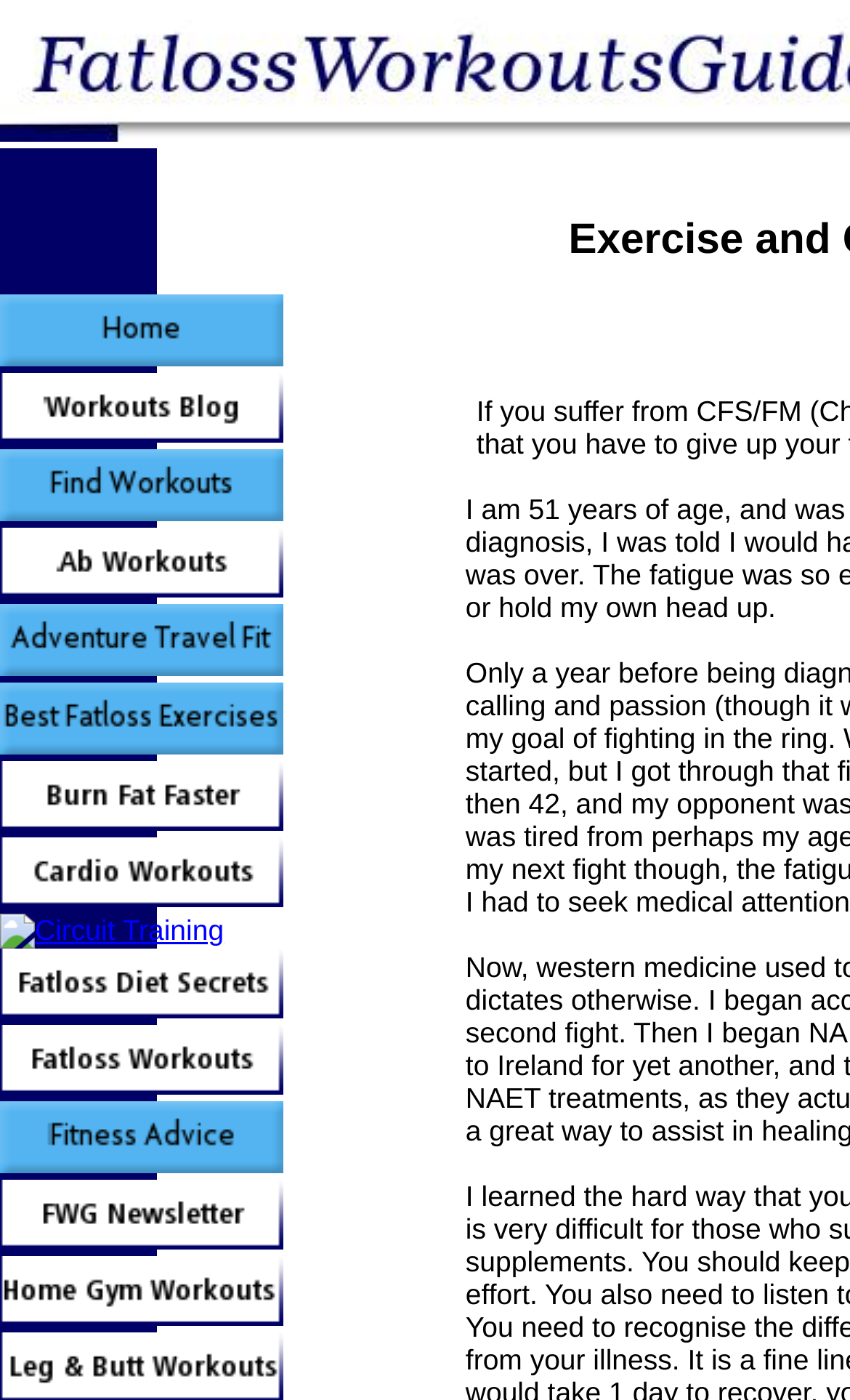Find the bounding box coordinates of the element to click in order to complete the given instruction: "view ab workouts."

[0.0, 0.408, 0.333, 0.431]